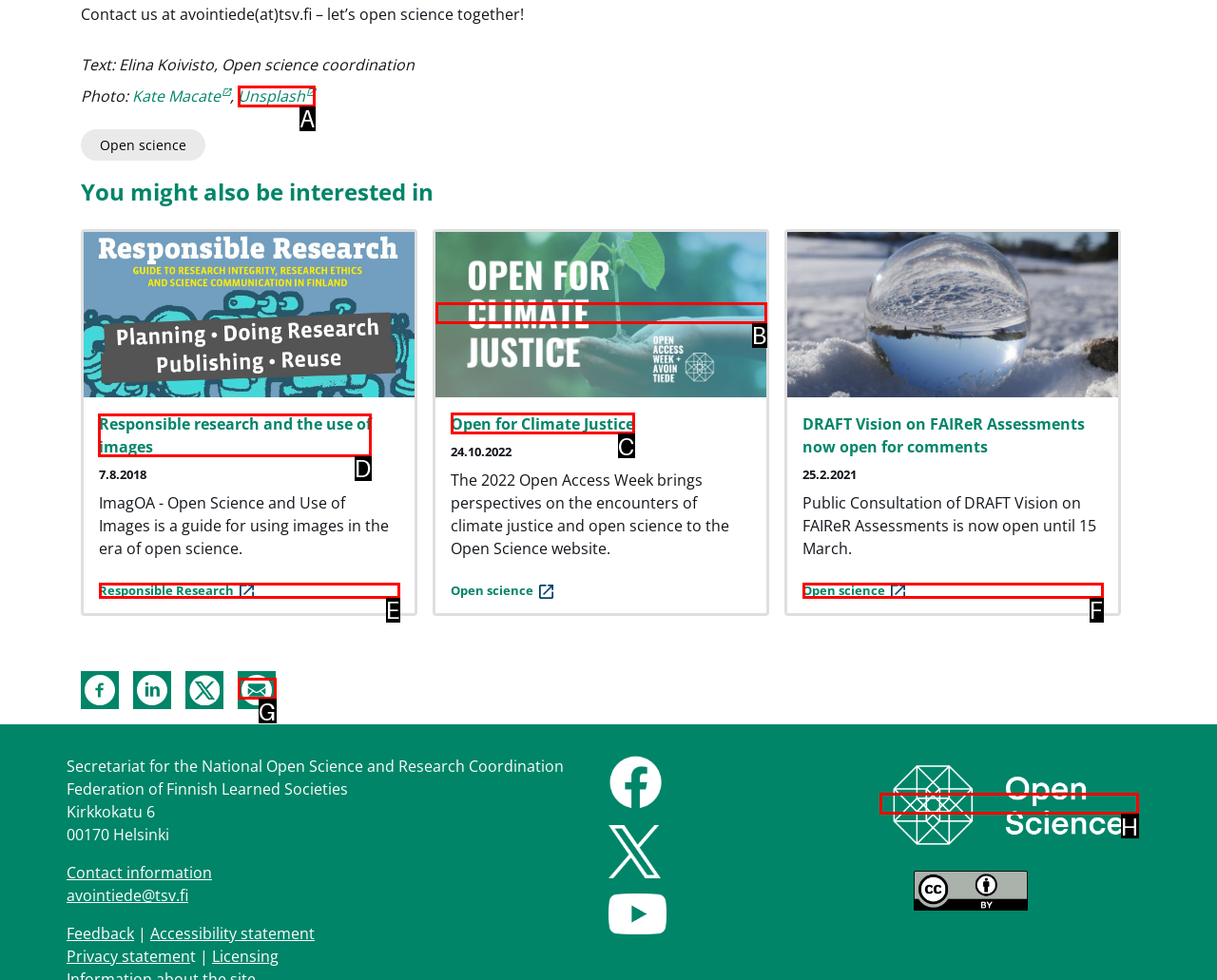Which lettered option should be clicked to achieve the task: Read about Responsible research and the use of images? Choose from the given choices.

D